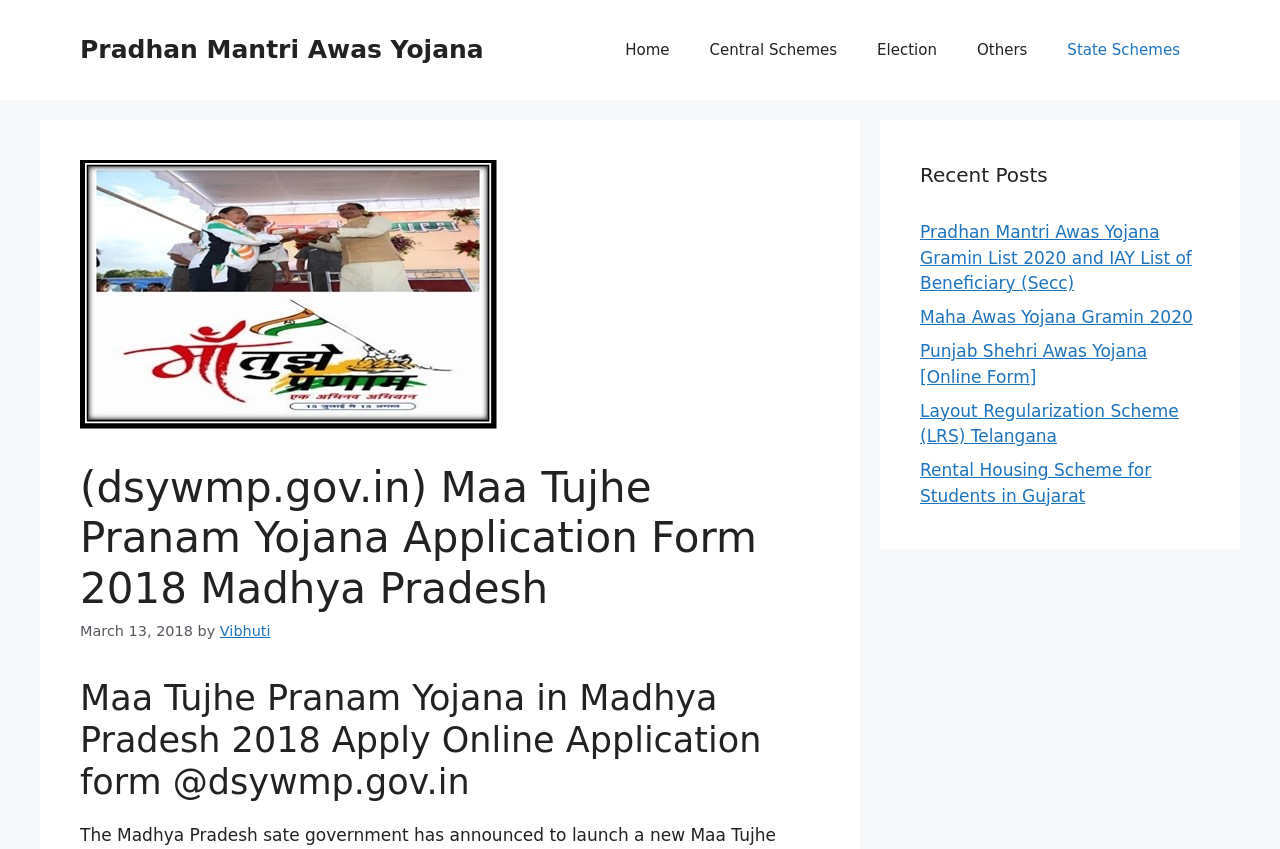Describe every aspect of the webpage comprehensively.

The webpage is about the Maa Tujhe Pranam Yojana in Madhya Pradesh, a government scheme. At the top, there is a banner with a link to Pradhan Mantri Awas Yojana. Below the banner, there is a primary navigation menu with links to Home, Central Schemes, Election, Others, and State Schemes. 

To the right of the navigation menu, there is an image related to the Maa Tujhe Pranam Yojana. Below the image, there is a header section with a heading that repeats the title of the webpage. 

Under the header, there is a section with a timestamp, indicating that the content was posted on March 13, 2018, by Vibhuti. Below this section, there is a main heading that summarizes the content of the webpage, which is about applying online for the Maa Tujhe Pranam Yojana in Madhya Pradesh.

On the right side of the webpage, there is a complementary section with a heading "Recent Posts" and several links to other related articles, including Pradhan Mantri Awas Yojana Gramin List 2020, Maha Awas Yojana Gramin 2020, Punjab Shehri Awas Yojana, Layout Regularization Scheme (LRS) Telangana, and Rental Housing Scheme for Students in Gujarat.